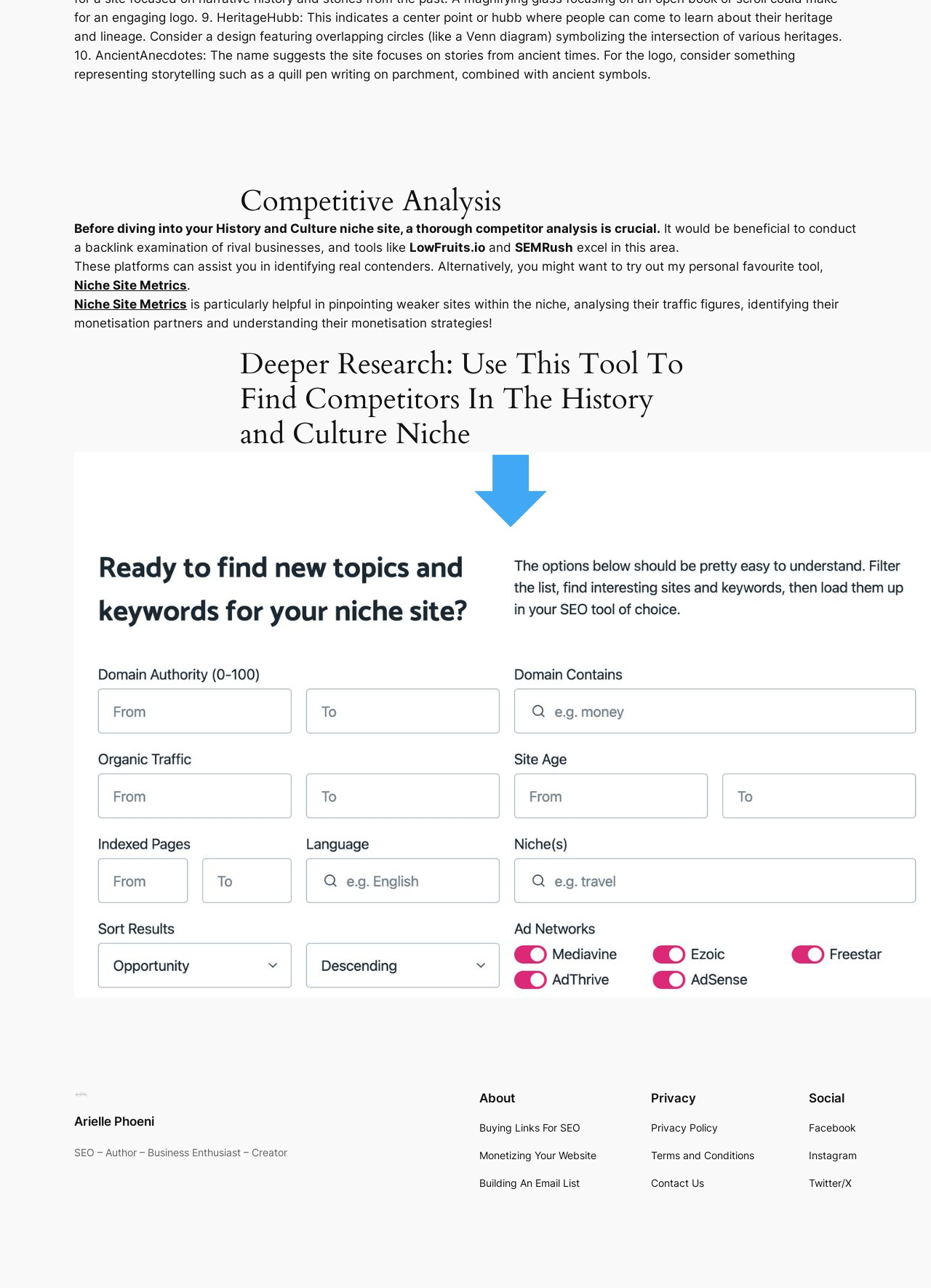Determine the bounding box coordinates for the element that should be clicked to follow this instruction: "Read the Privacy Policy". The coordinates should be given as four float numbers between 0 and 1, in the format [left, top, right, bottom].

[0.699, 0.869, 0.771, 0.882]